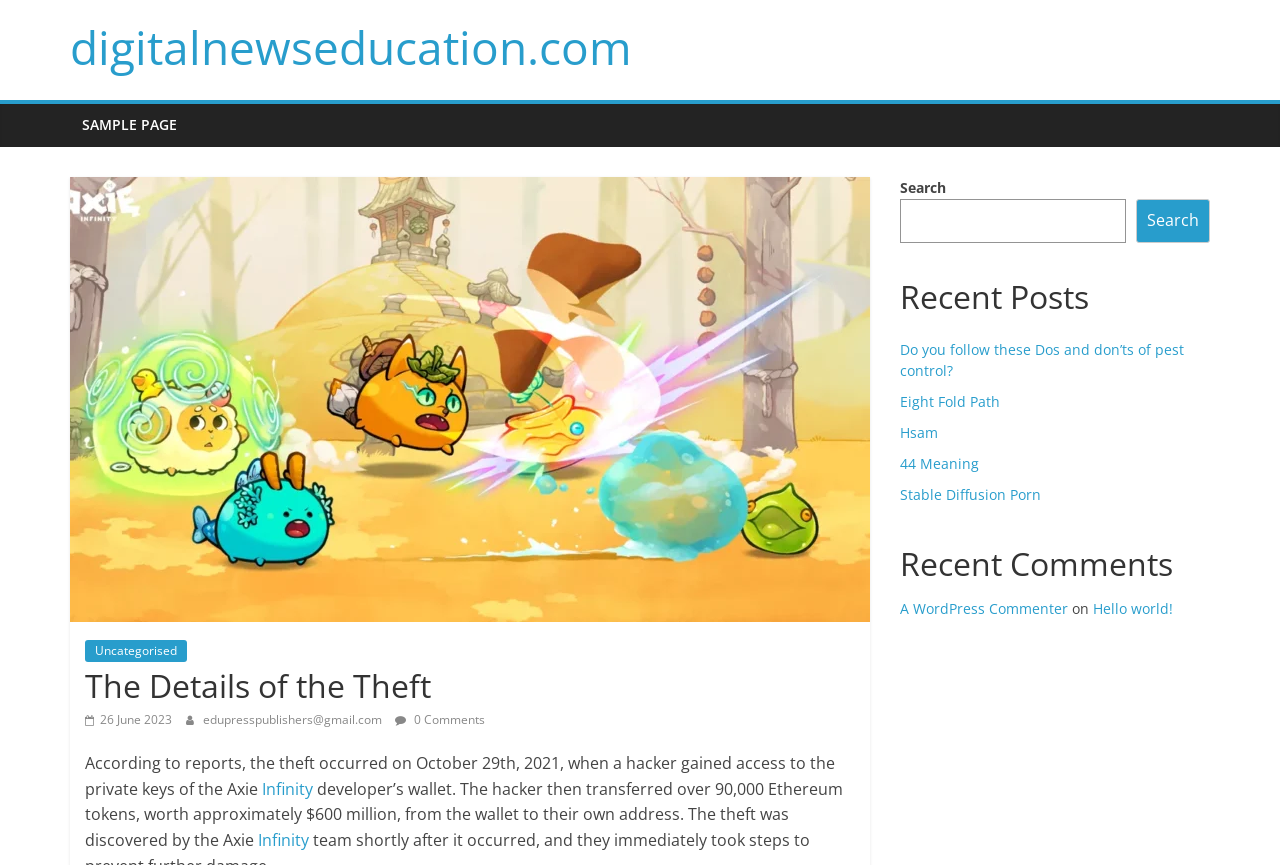Identify the bounding box coordinates of the region that should be clicked to execute the following instruction: "read recent posts".

[0.703, 0.321, 0.945, 0.386]